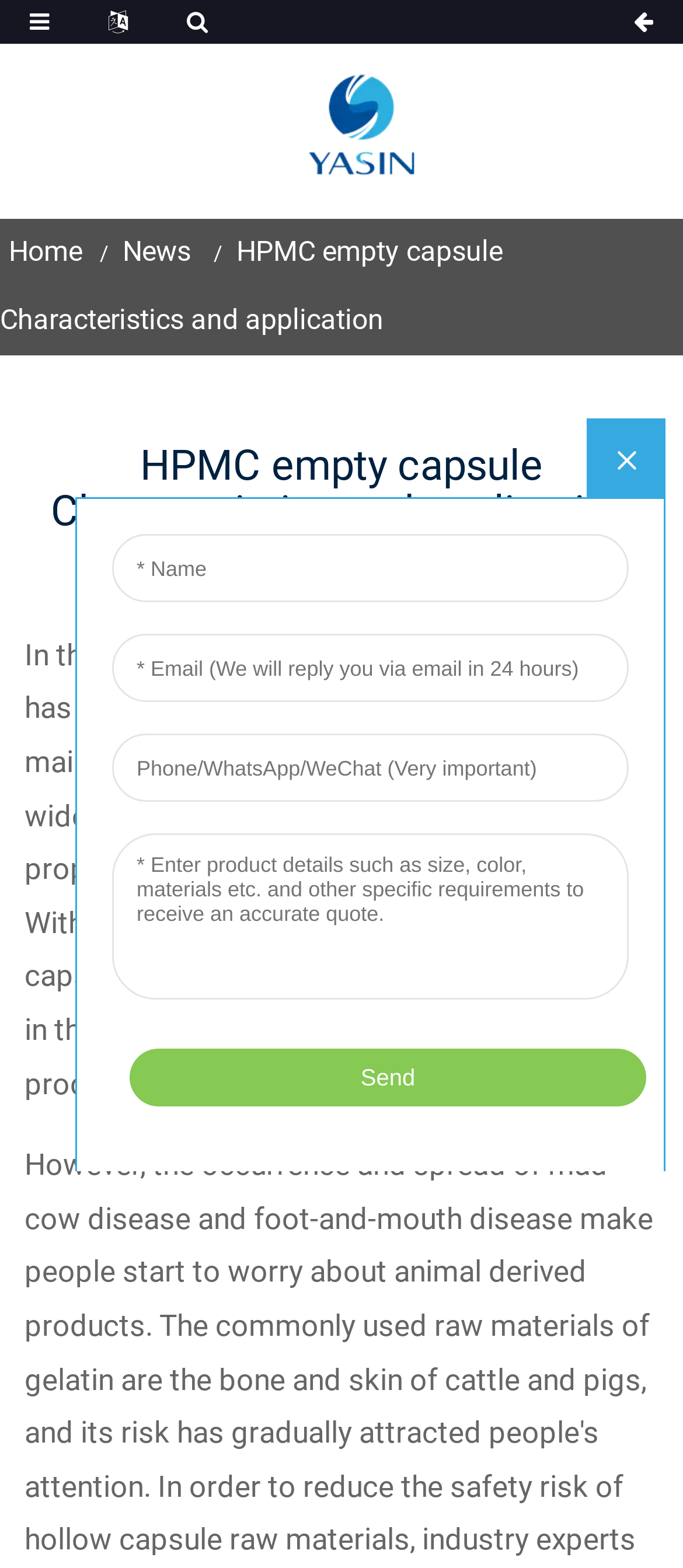Bounding box coordinates are specified in the format (top-left x, top-left y, bottom-right x, bottom-right y). All values are floating point numbers bounded between 0 and 1. Please provide the bounding box coordinate of the region this sentence describes: News

[0.179, 0.15, 0.279, 0.171]